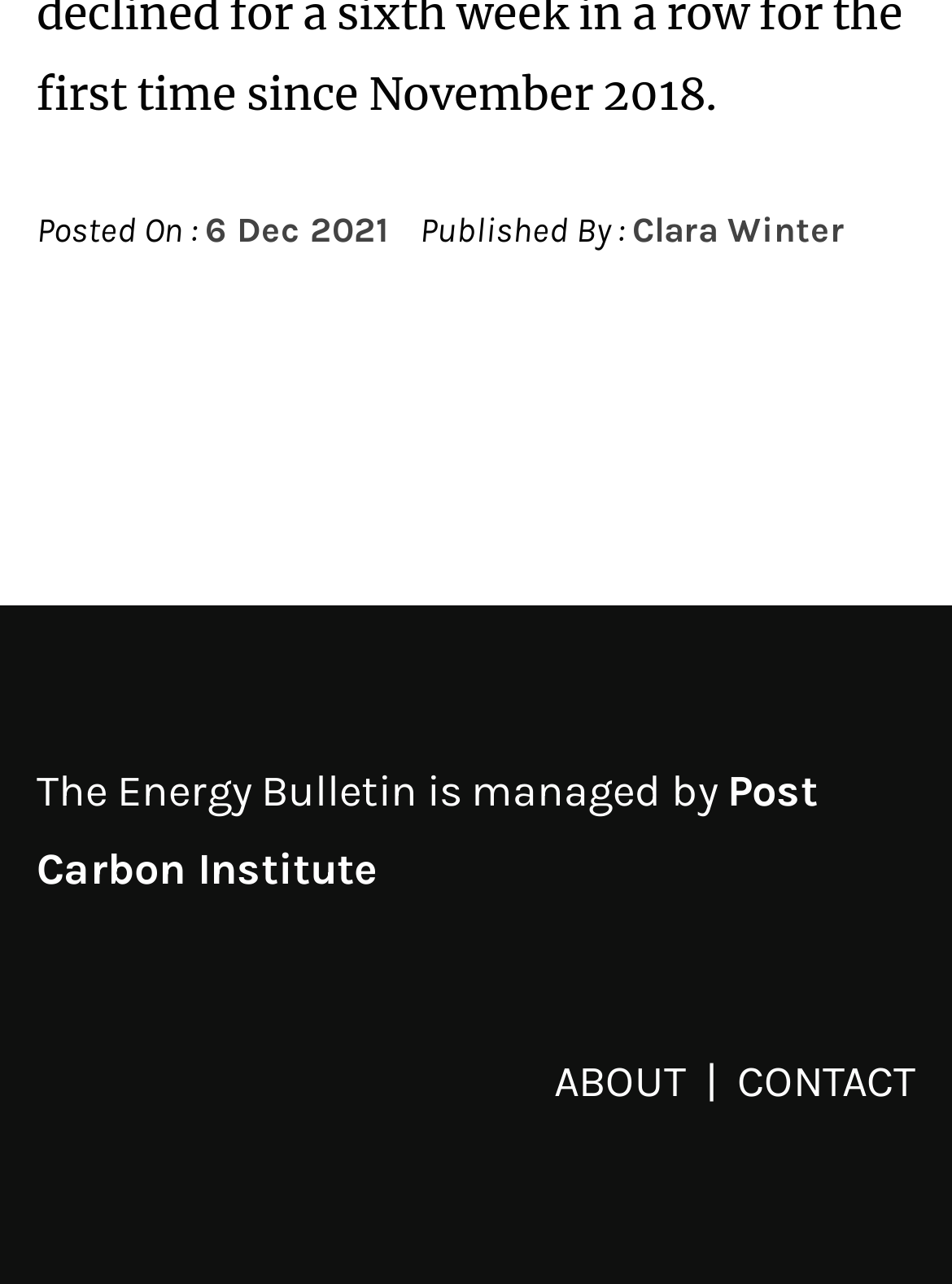Who is the publisher of the post?
Please answer the question with a detailed response using the information from the screenshot.

I found the publisher of the post by looking at the link element with the text 'Clara Winter' which is located next to the static text 'Published By :'.